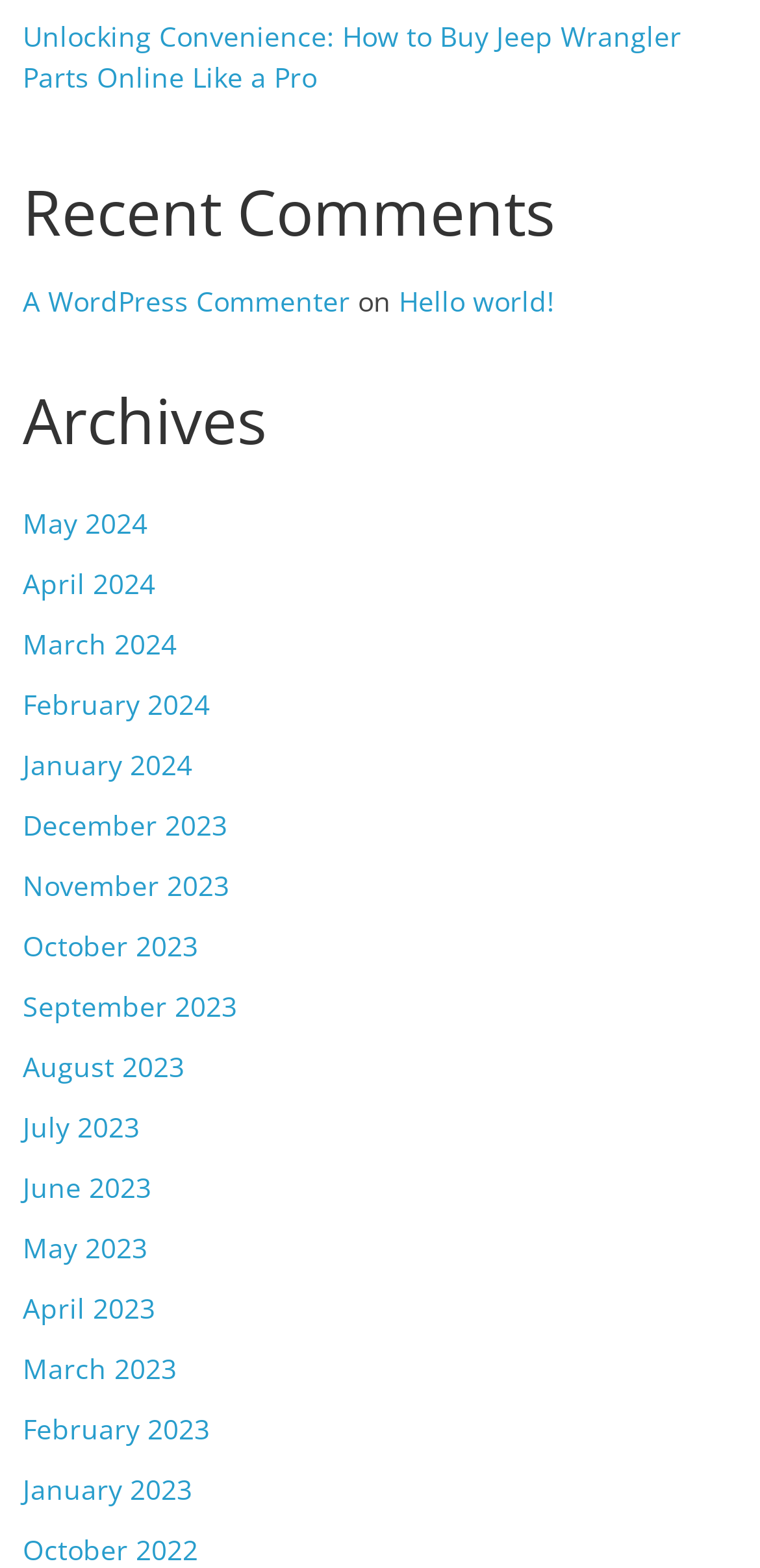What is the purpose of the section with 'Archives'?
Please give a detailed answer to the question using the information shown in the image.

The section with the heading 'Archives' contains links to different months, such as 'May 2024', 'April 2024', etc. which suggests that this section is used to archive content by month.